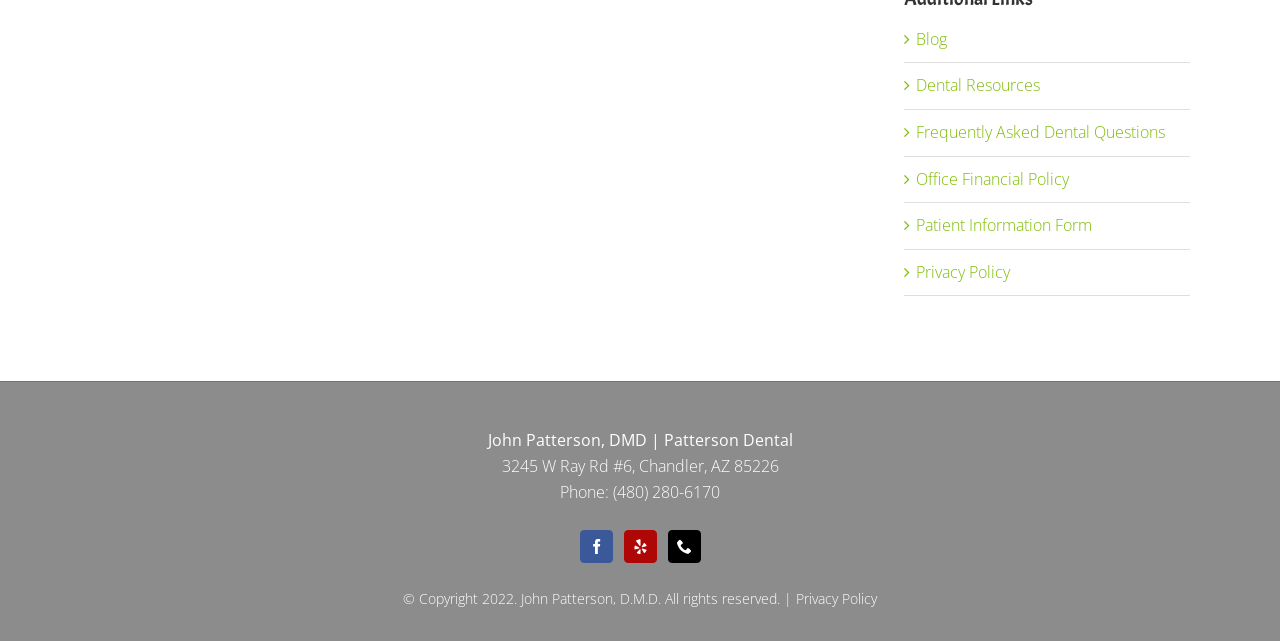Please identify the bounding box coordinates of the element that needs to be clicked to execute the following command: "Click on Blog". Provide the bounding box using four float numbers between 0 and 1, formatted as [left, top, right, bottom].

[0.716, 0.043, 0.74, 0.078]